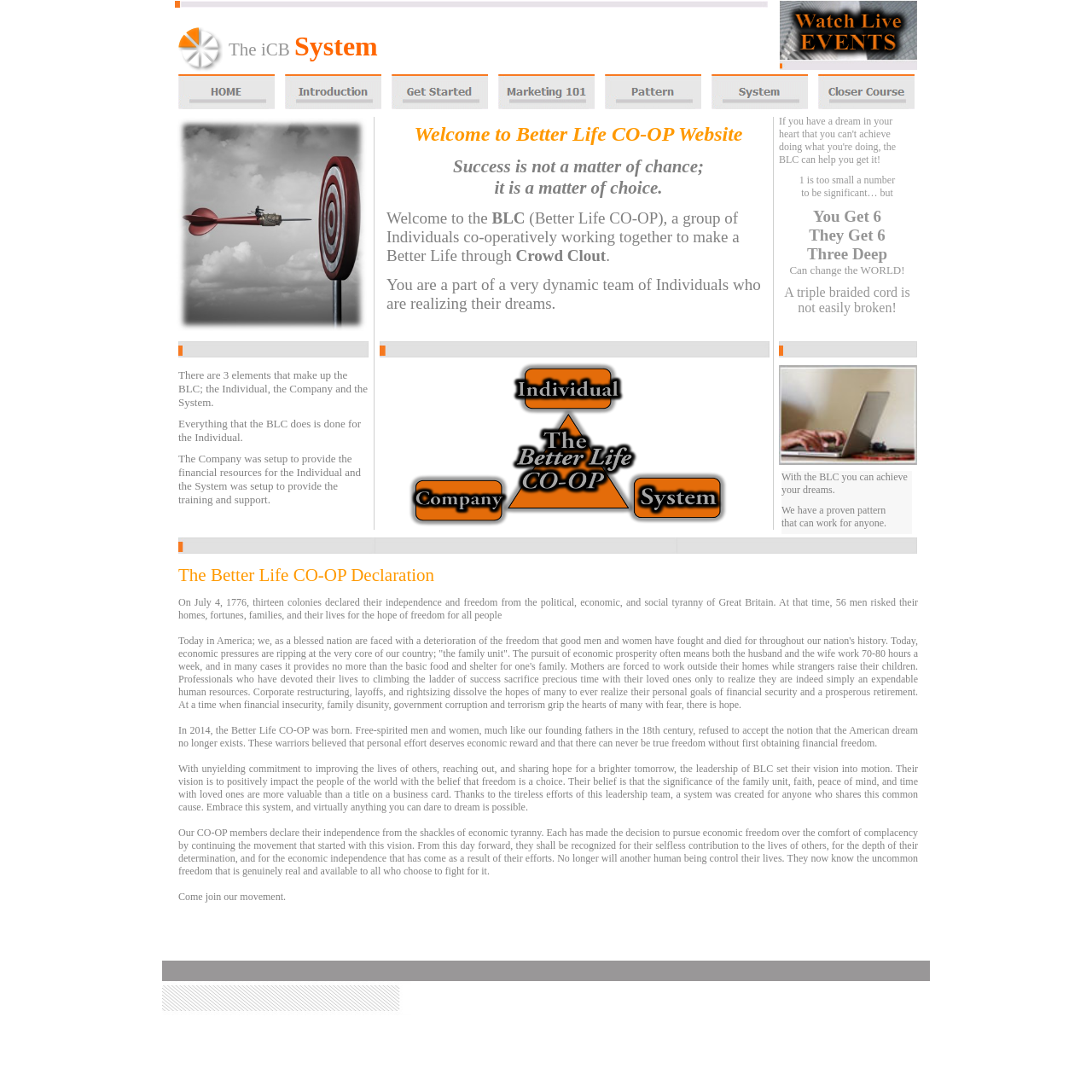Give a detailed account of the webpage's layout and content.

This webpage is a personal development site focused on making a better life. At the top, there are eight links aligned horizontally, taking up about a quarter of the screen width. Below these links, there is a title "The iCB" followed by "System" on the right side. 

On the left side of the page, there is a block of text that describes the Better Life CO-OP (BLC) and its purpose. The text explains that the BLC is designed to help individuals achieve their dreams and that it consists of three elements: the Individual, the Company, and the System. The Company provides financial resources, and the System provides training and support. 

Below this block of text, there is a declaration that compares the current state of America to the time of the American Revolution. It describes how economic pressures are affecting families and how people are sacrificing their personal lives for economic prosperity. The declaration then introduces the BLC as a solution to these problems, founded by individuals who believe in the importance of financial freedom and the family unit.

On the right side of the page, there is a section that appears to be a call to action, with text that encourages readers to join the movement and take control of their economic lives. There is also a series of short phrases and sentences that seem to be motivational, such as "1 is too small a number to be significant… but You Get 6" and "A triple braided cord is not easily broken!"

At the bottom of the page, there is a welcome message to the Better Life CO-OP website, followed by a few more motivational phrases and a description of the BLC as a group of individuals working together to make a better life through "Crowd Clout".